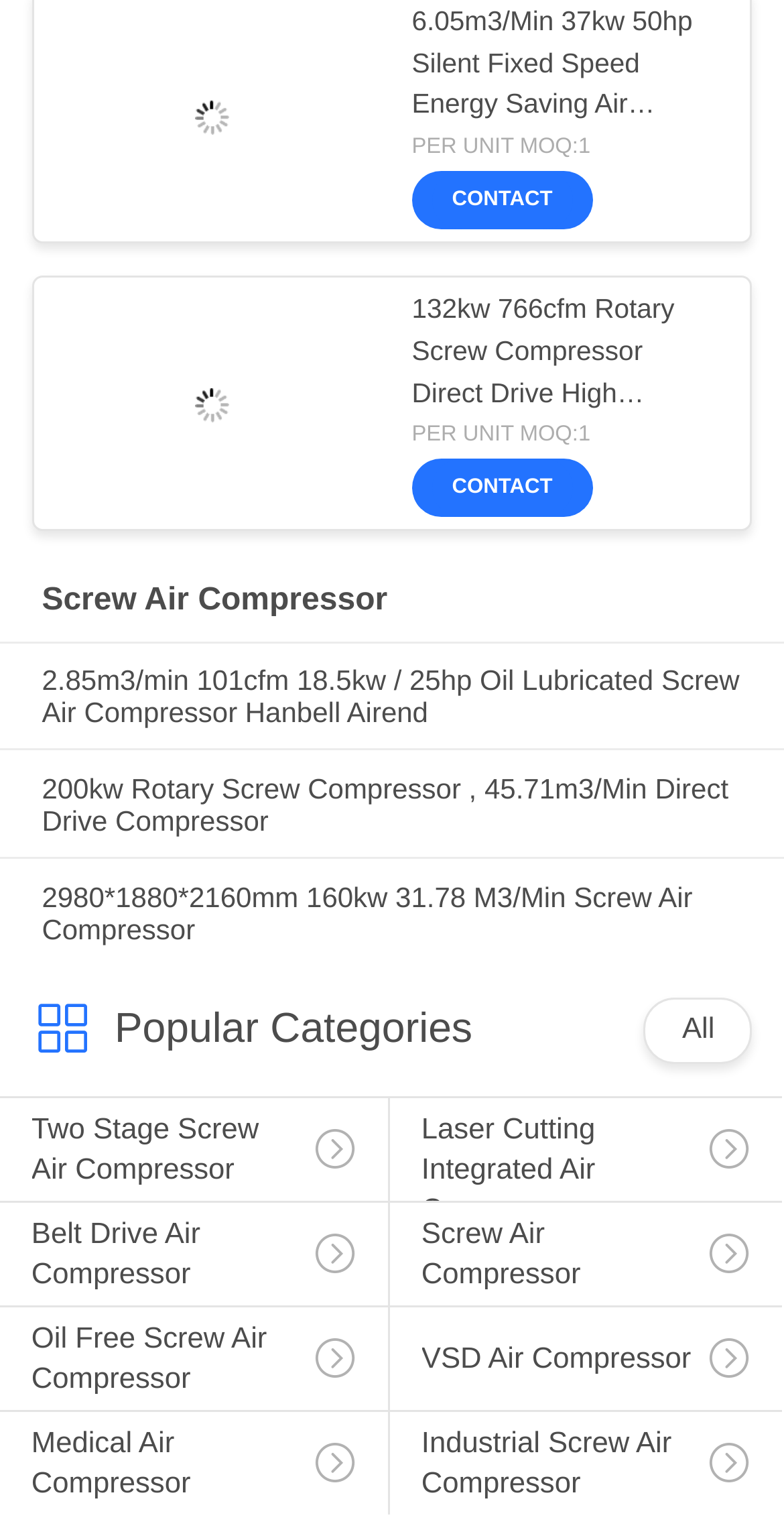Provide a one-word or short-phrase response to the question:
What is the MOQ for each product?

1